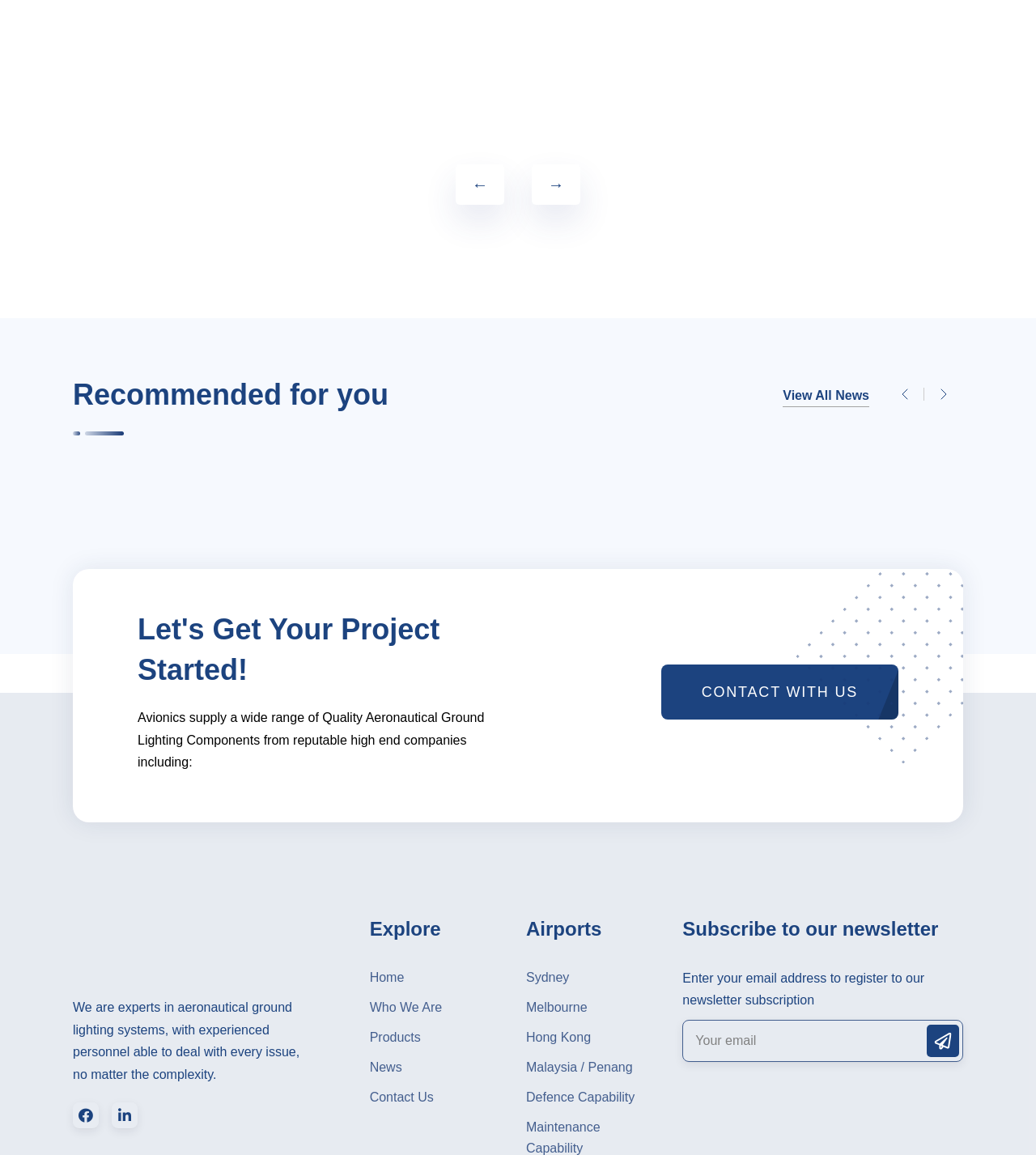What is the purpose of the 'Subscribe to our newsletter' section?
Based on the image, answer the question with as much detail as possible.

The 'Subscribe to our newsletter' section is located at the bottom of the webpage and contains a textbox to enter an email address and a button to submit. The purpose of this section can be determined by reading the StaticText element 'Enter your email address to register to our newsletter subscription'.